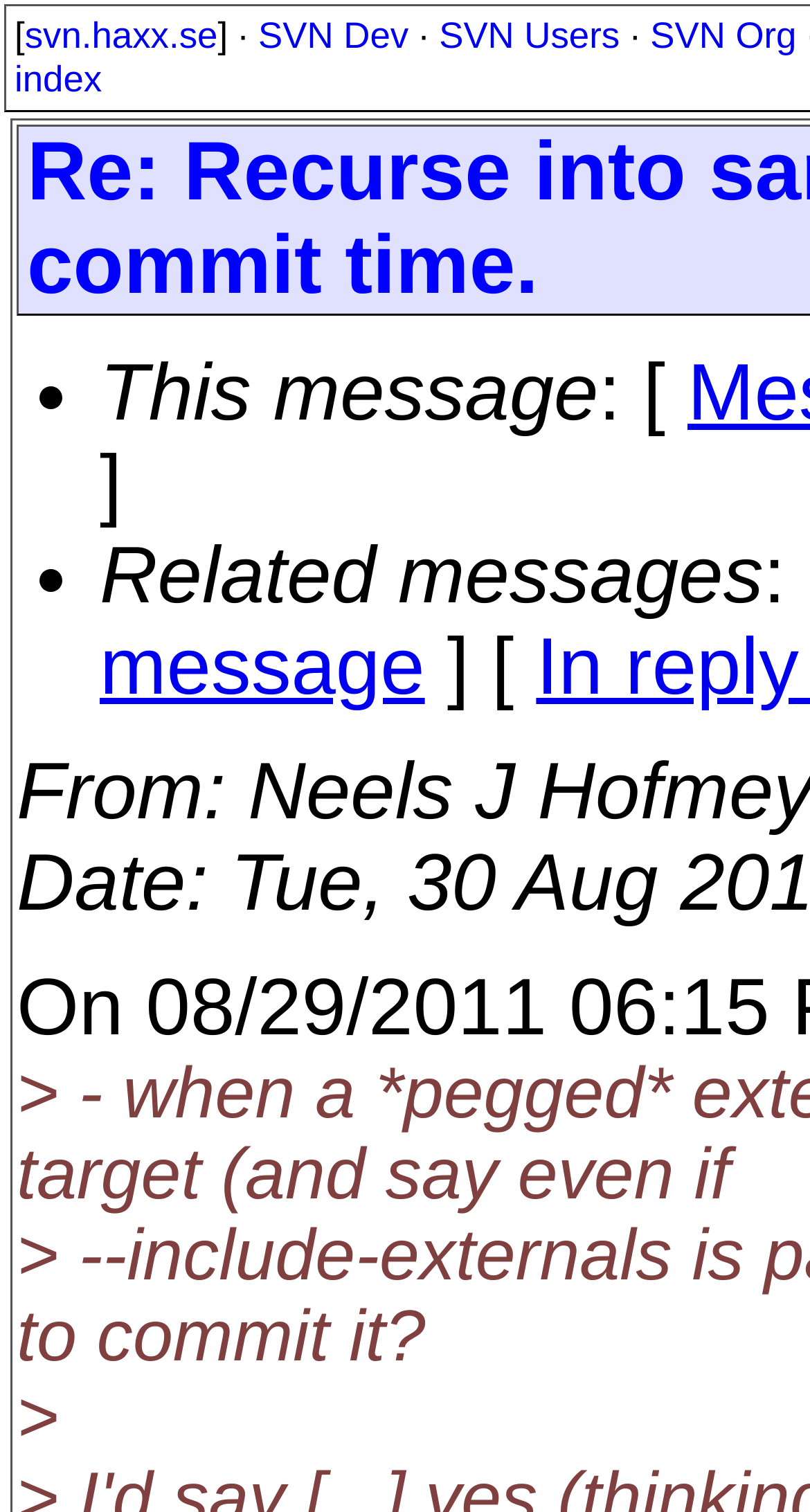Summarize the webpage in an elaborate manner.

The webpage appears to be a discussion forum or mailing list archive, specifically focused on Subversion development. At the top, there are four links: "svn.haxx.se", "SVN Dev", "SVN Users", and "SVN Org", which are evenly spaced and aligned horizontally. 

Below these links, there is a section with two terms, "From" and "Date", which are positioned on the left side of the page, one below the other.